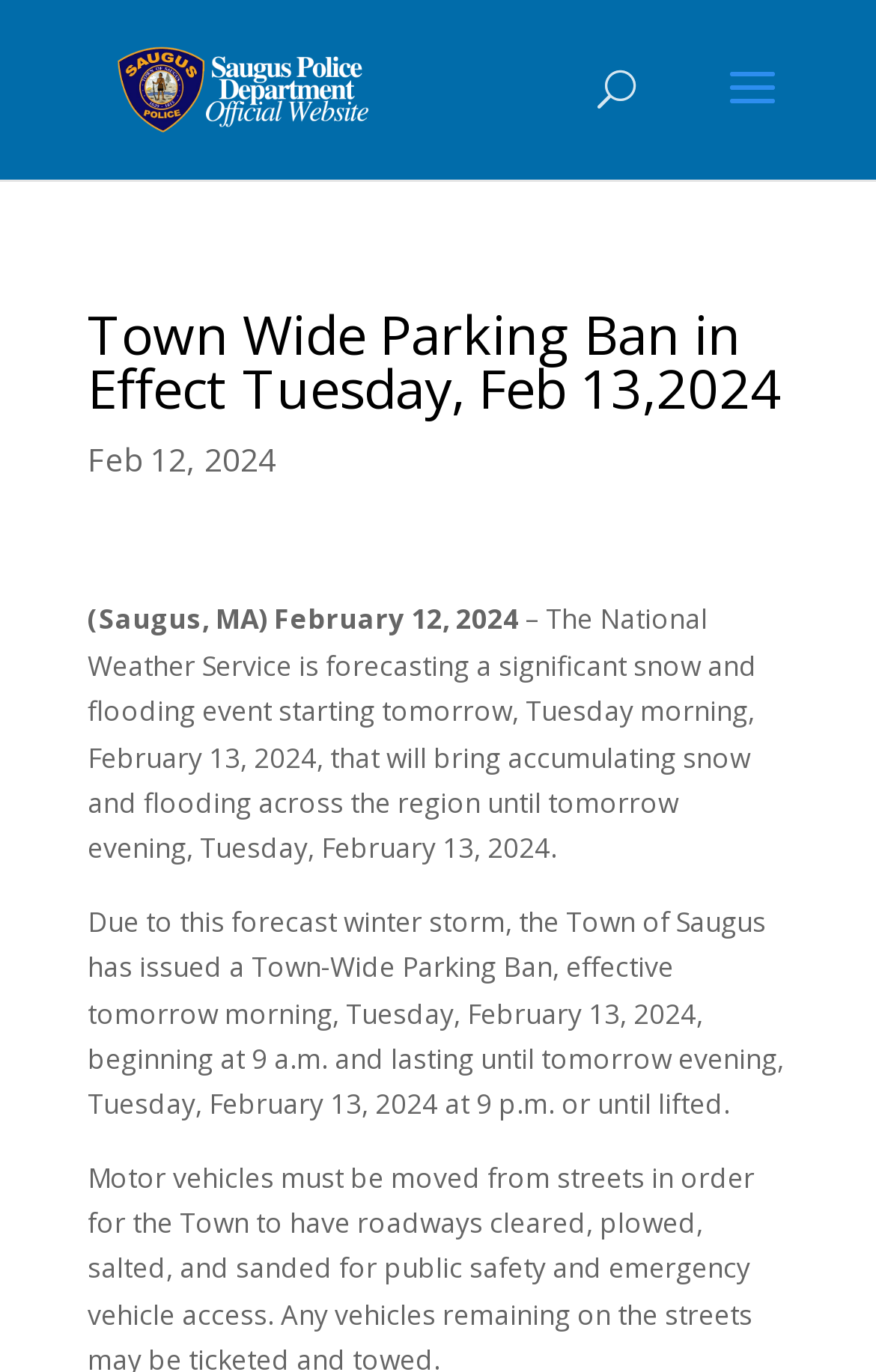Determine the main headline from the webpage and extract its text.

Town Wide Parking Ban in Effect Tuesday, Feb 13,2024